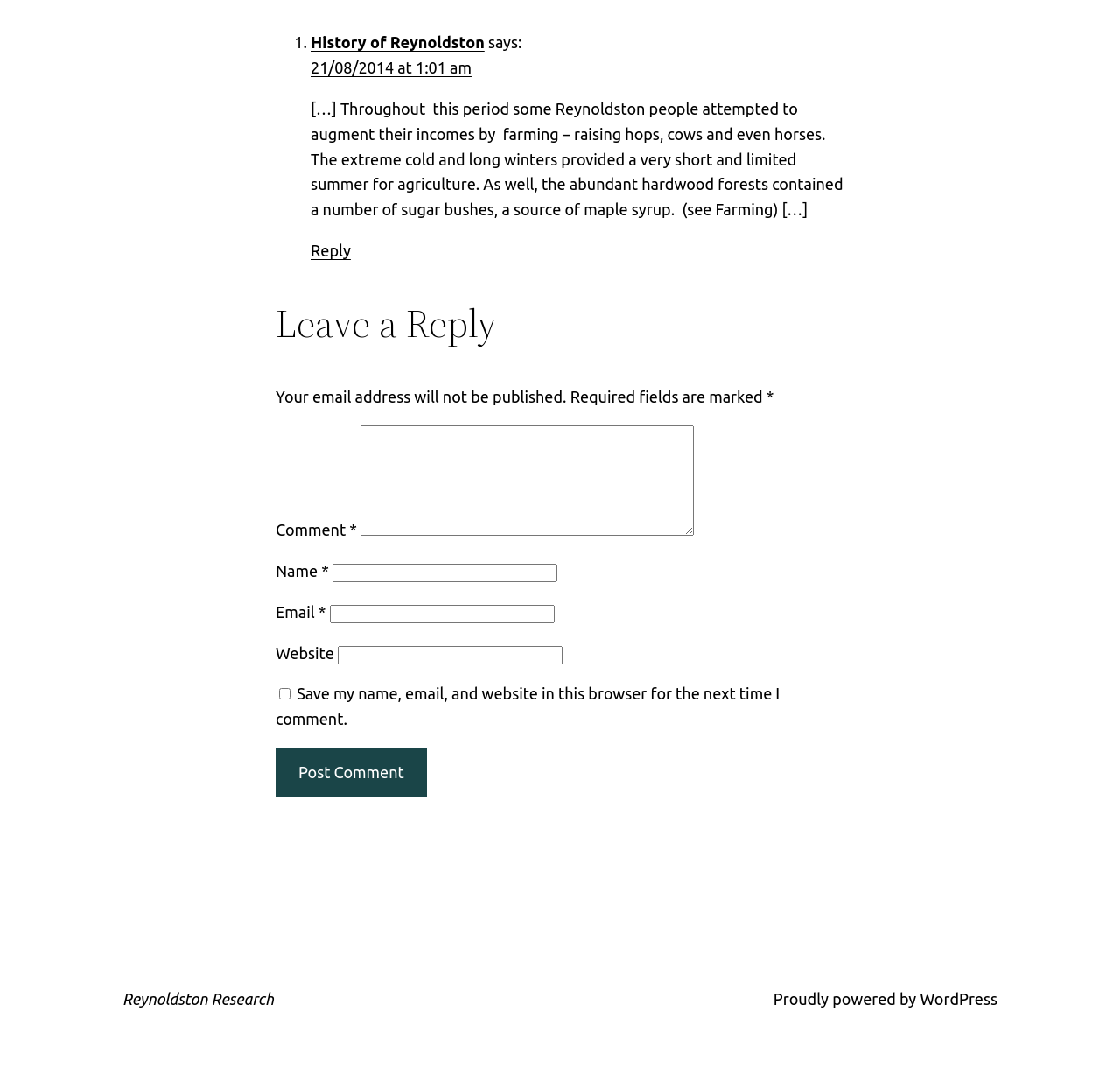Please determine the bounding box of the UI element that matches this description: parent_node: Website name="url". The coordinates should be given as (top-left x, top-left y, bottom-right x, bottom-right y), with all values between 0 and 1.

[0.301, 0.605, 0.502, 0.622]